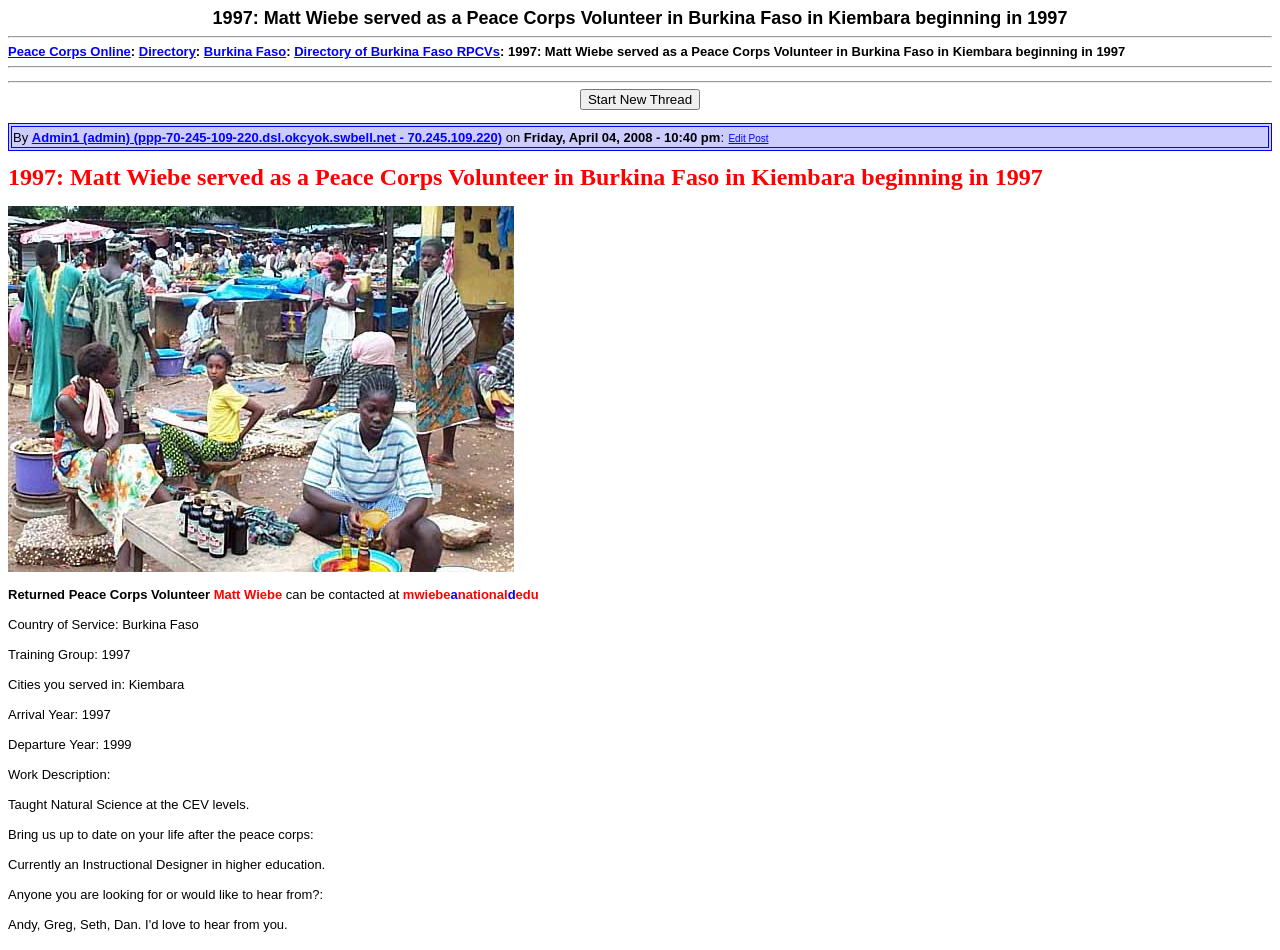Given the element description: "Burkina Faso", predict the bounding box coordinates of this UI element. The coordinates must be four float numbers between 0 and 1, given as [left, top, right, bottom].

[0.159, 0.046, 0.224, 0.062]